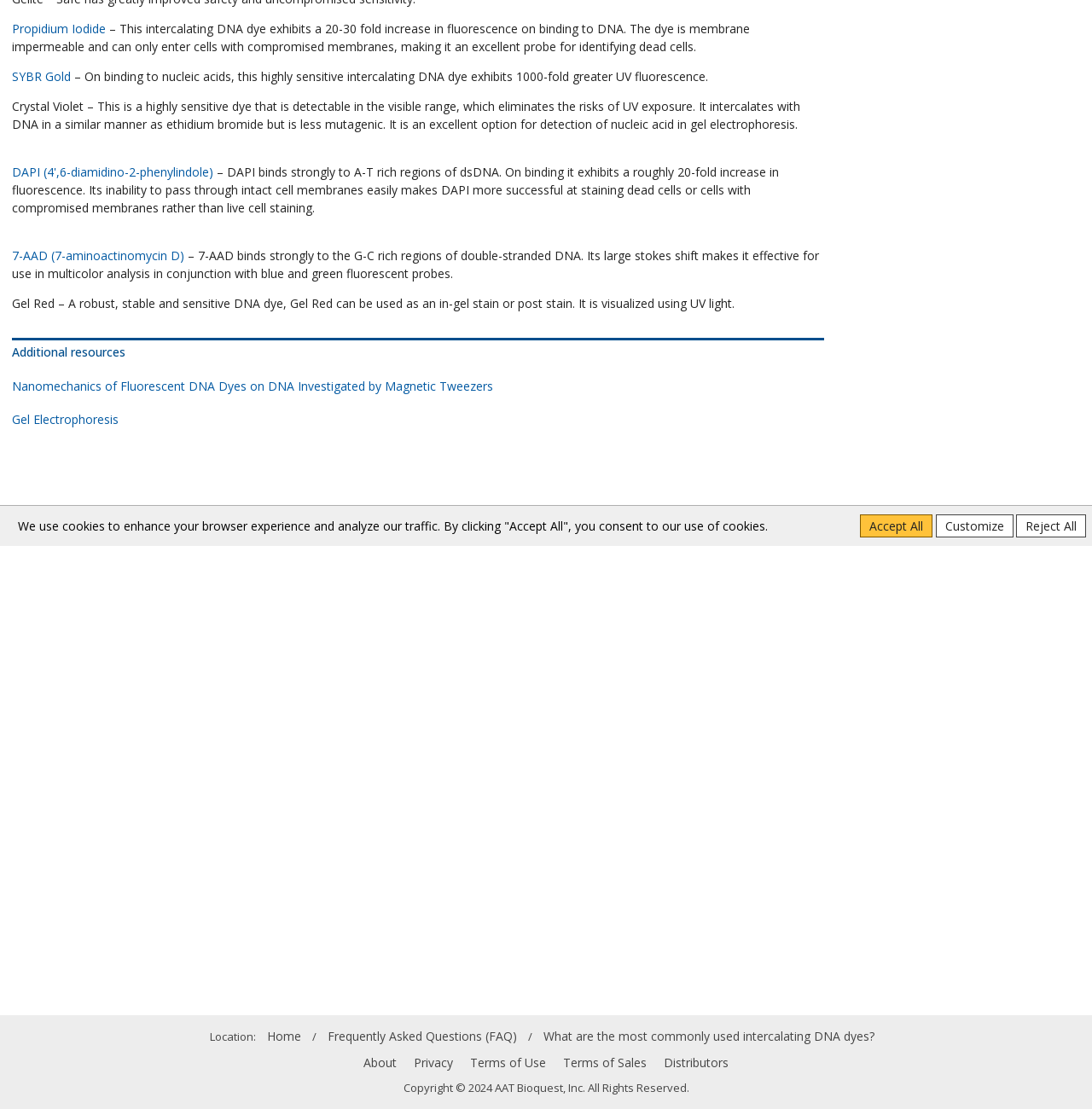Find the bounding box coordinates for the HTML element described as: "Propidium Iodide". The coordinates should consist of four float values between 0 and 1, i.e., [left, top, right, bottom].

[0.011, 0.018, 0.097, 0.033]